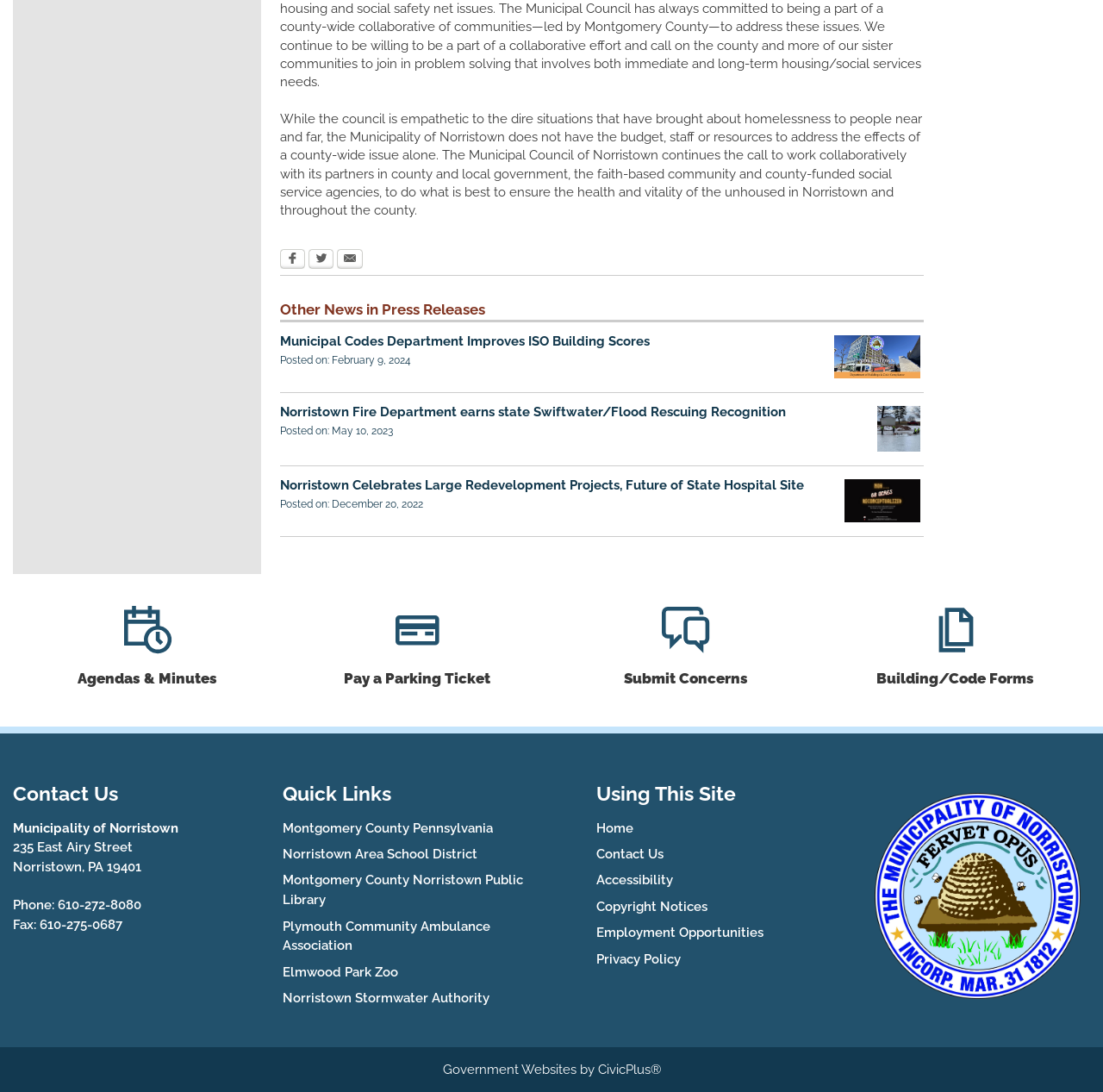Identify the bounding box coordinates of the area that should be clicked in order to complete the given instruction: "Access Agendas & Minutes". The bounding box coordinates should be four float numbers between 0 and 1, i.e., [left, top, right, bottom].

[0.012, 0.526, 0.256, 0.665]